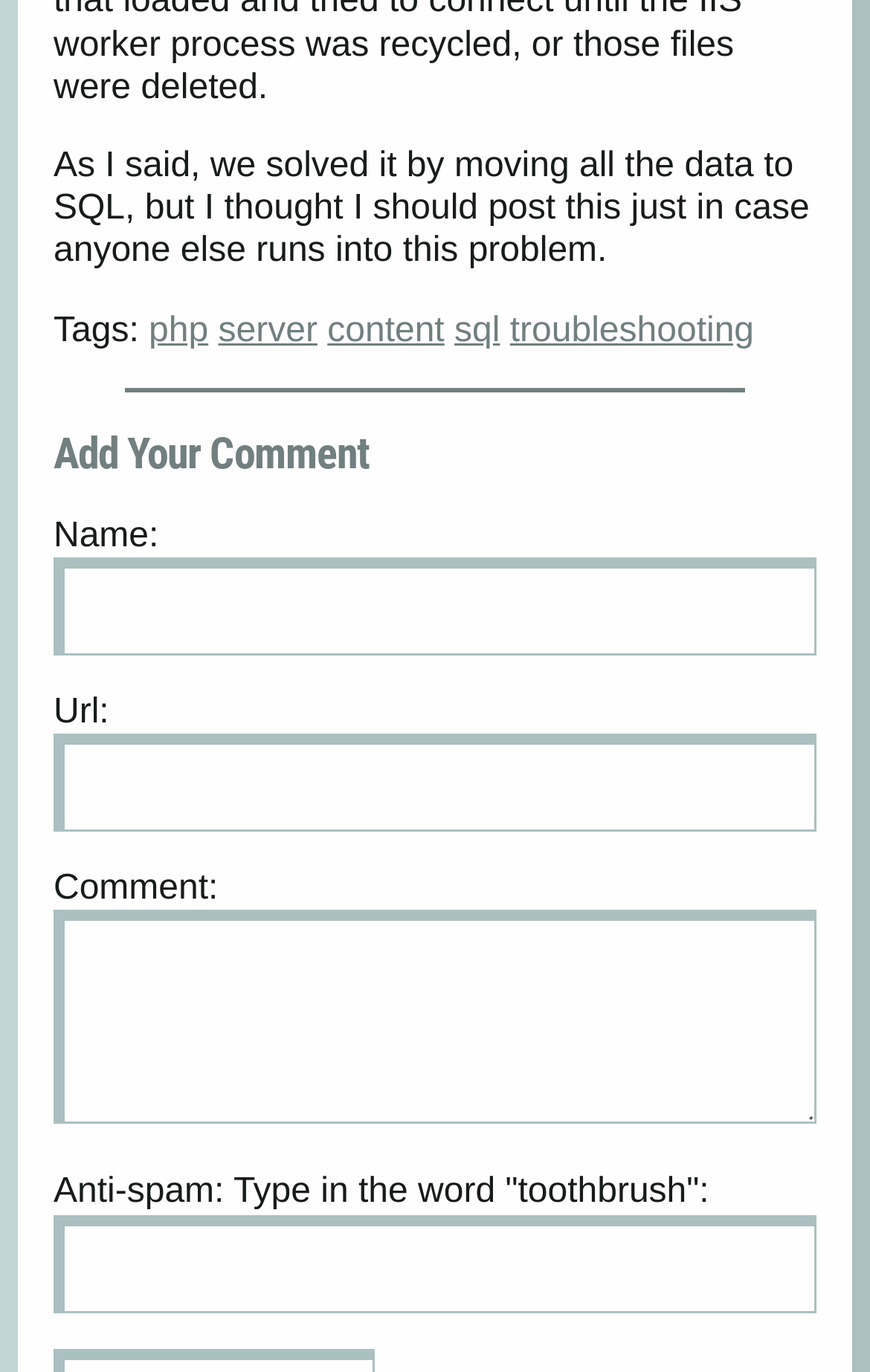What is the purpose of the anti-spam field?
Carefully analyze the image and provide a thorough answer to the question.

The anti-spam field requires users to type in the word 'toothbrush' to submit a comment. This is likely a measure to prevent automated spam bots from submitting comments, as it requires human intervention to enter the correct word.